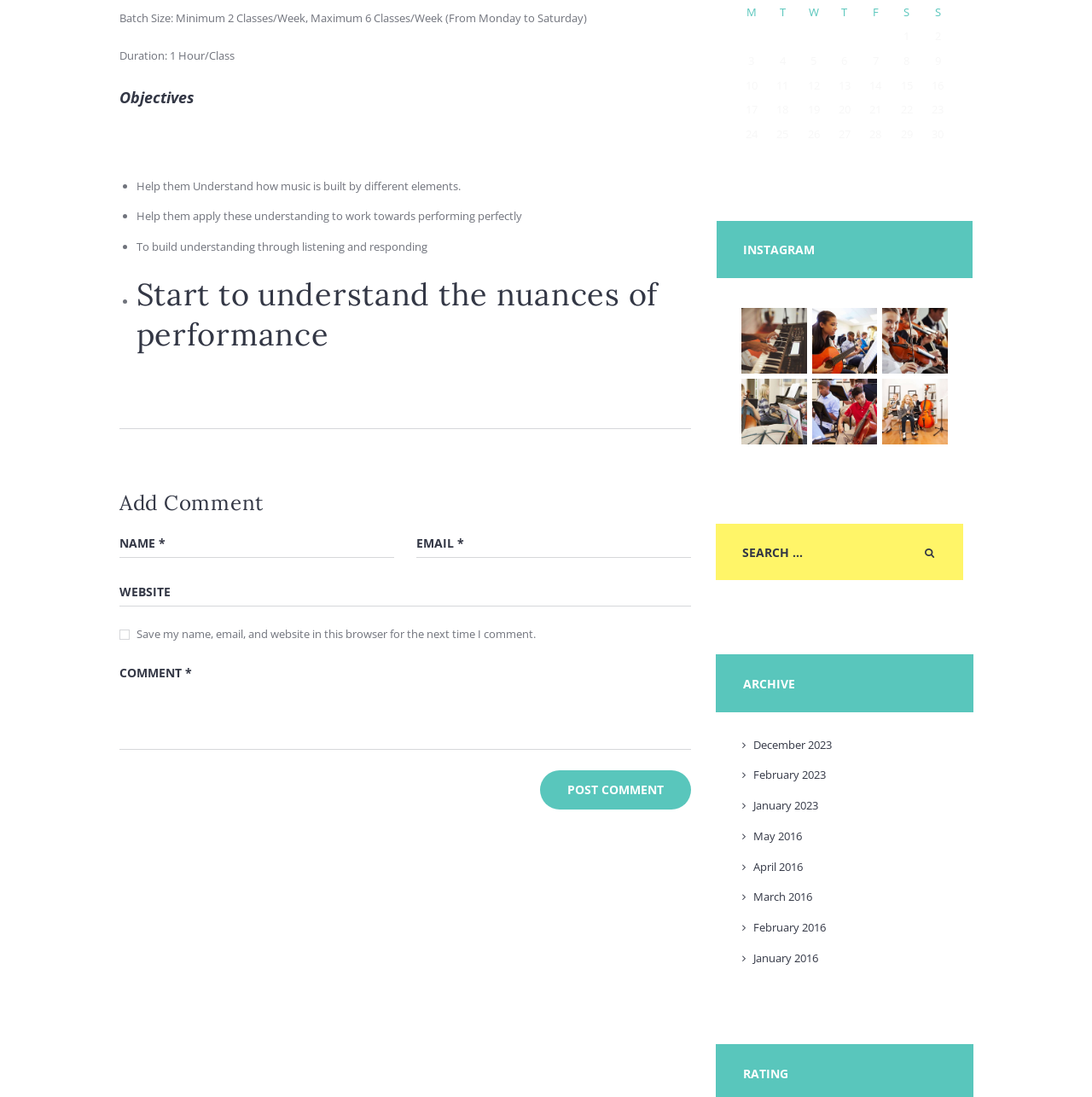Please specify the bounding box coordinates of the clickable region necessary for completing the following instruction: "Click Instagram". The coordinates must consist of four float numbers between 0 and 1, i.e., [left, top, right, bottom].

[0.656, 0.201, 0.891, 0.254]